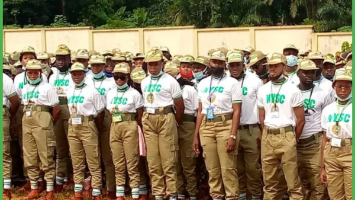Explain the image in a detailed and descriptive way.

The image features a large group of young adults dressed in matching uniforms, standing in formation outdoors. They are all wearing light-colored t-shirts with the letters "NYSC" printed prominently in green, paired with khaki pants and matching caps. Some members have additional items like face masks and identification tags, indicating their participation in the National Youth Service Corps (NYSC) program in Nigeria. The background includes a yellow wall and greenery, suggesting a training or orientation setting. This gathering represents a significant phase in their civic engagement and commitment to national service.